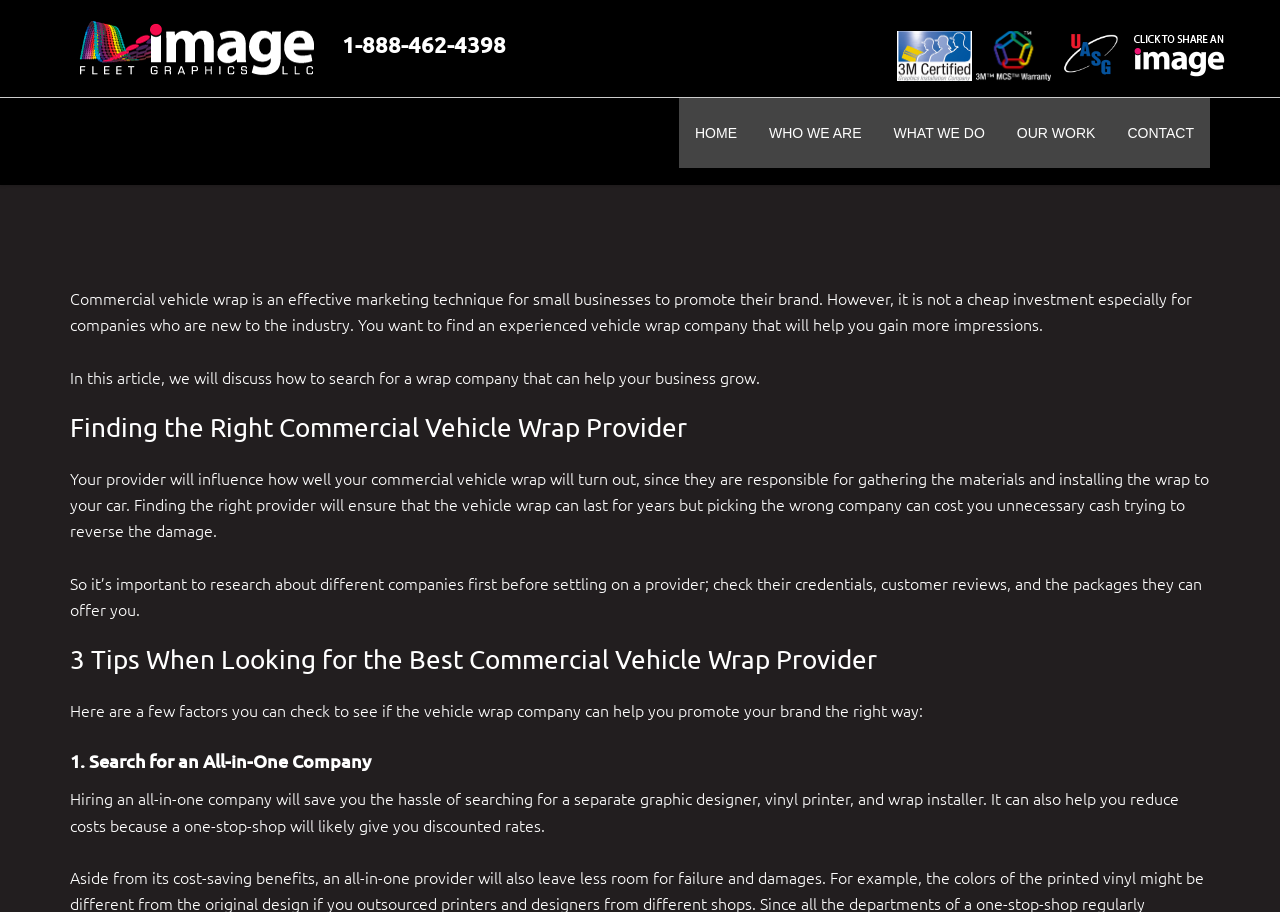Show me the bounding box coordinates of the clickable region to achieve the task as per the instruction: "Visit Teacher Tech blog".

None